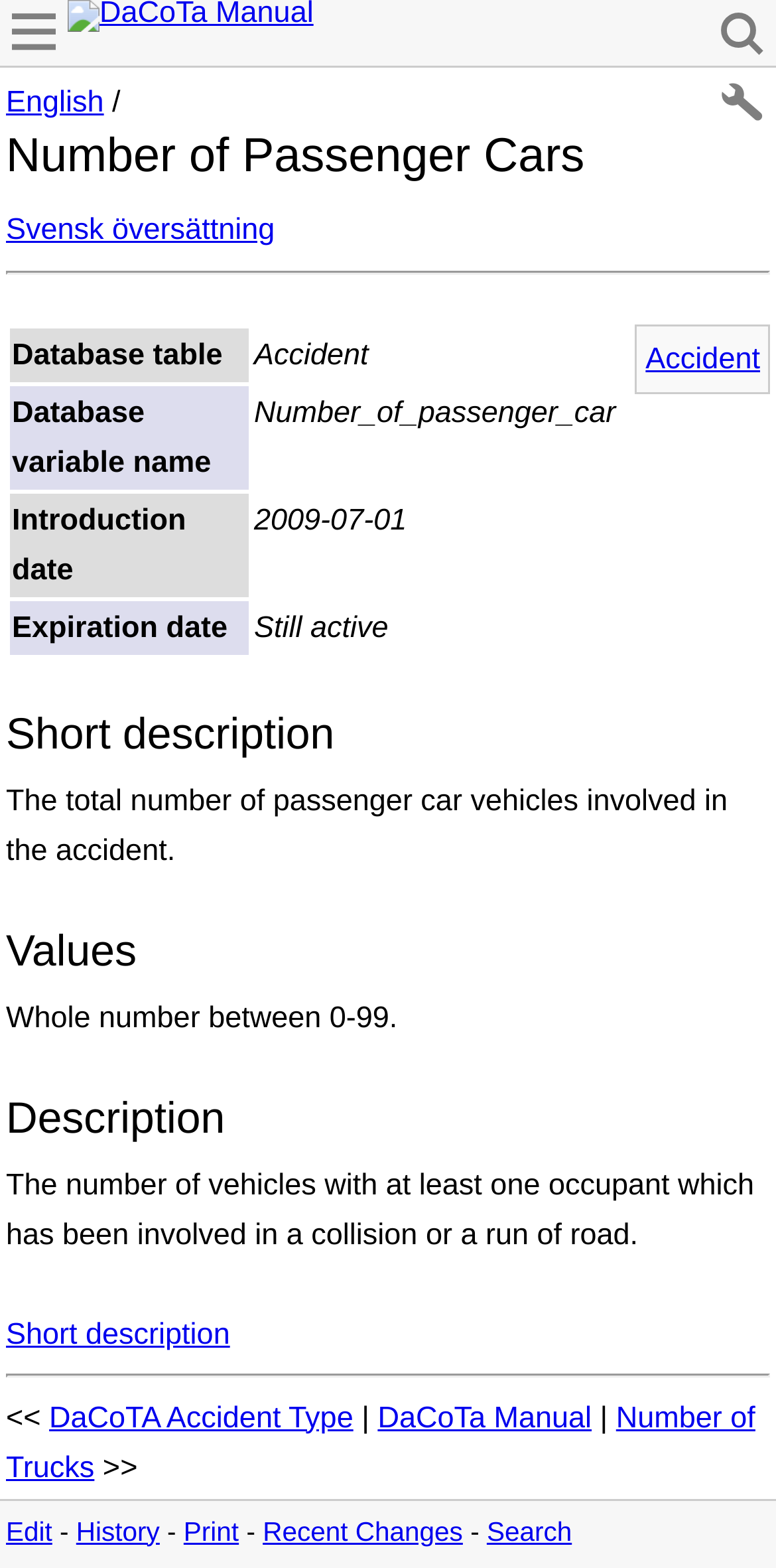Please locate and retrieve the main header text of the webpage.

Number of Passenger Cars